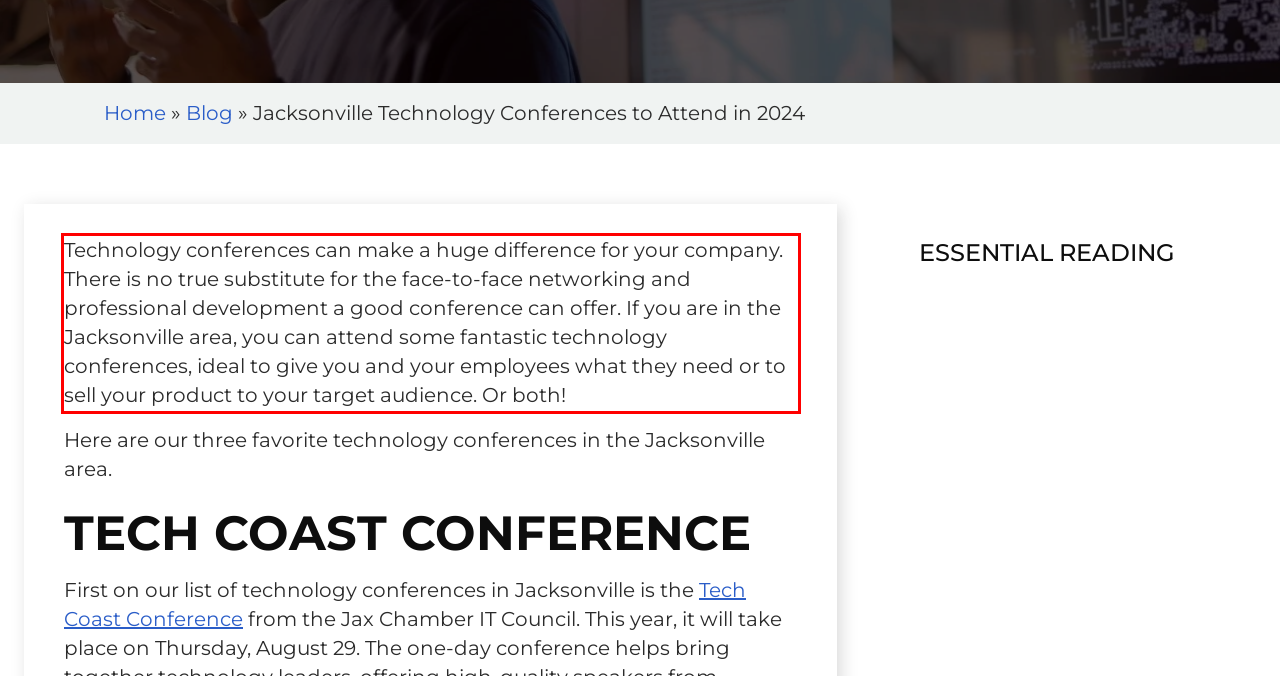You are given a screenshot of a webpage with a UI element highlighted by a red bounding box. Please perform OCR on the text content within this red bounding box.

Technology conferences can make a huge difference for your company. There is no true substitute for the face-to-face networking and professional development a good conference can offer. If you are in the Jacksonville area, you can attend some fantastic technology conferences, ideal to give you and your employees what they need or to sell your product to your target audience. Or both!